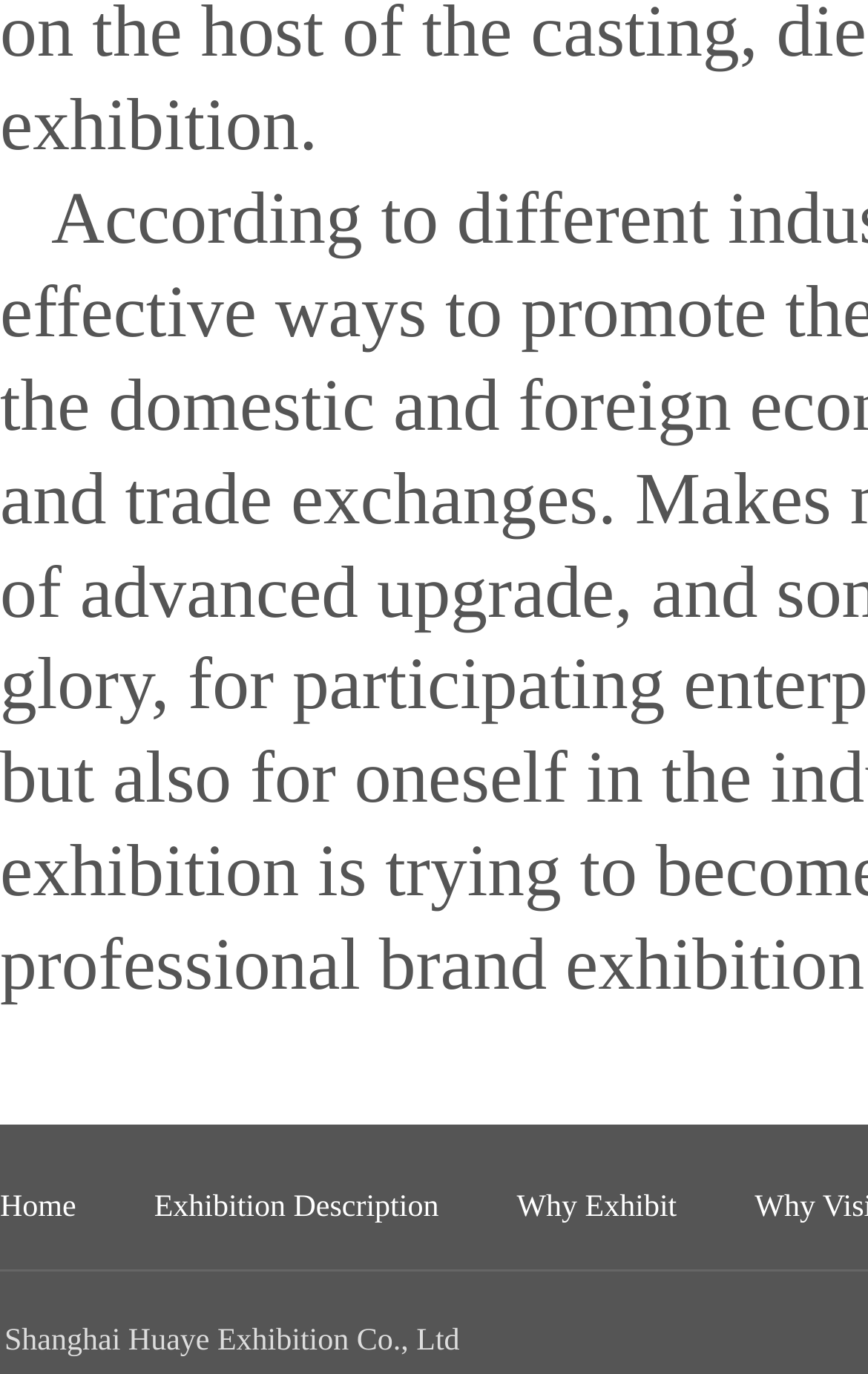Extract the bounding box coordinates for the UI element described as: "Why Exhibit".

[0.595, 0.856, 0.78, 0.904]